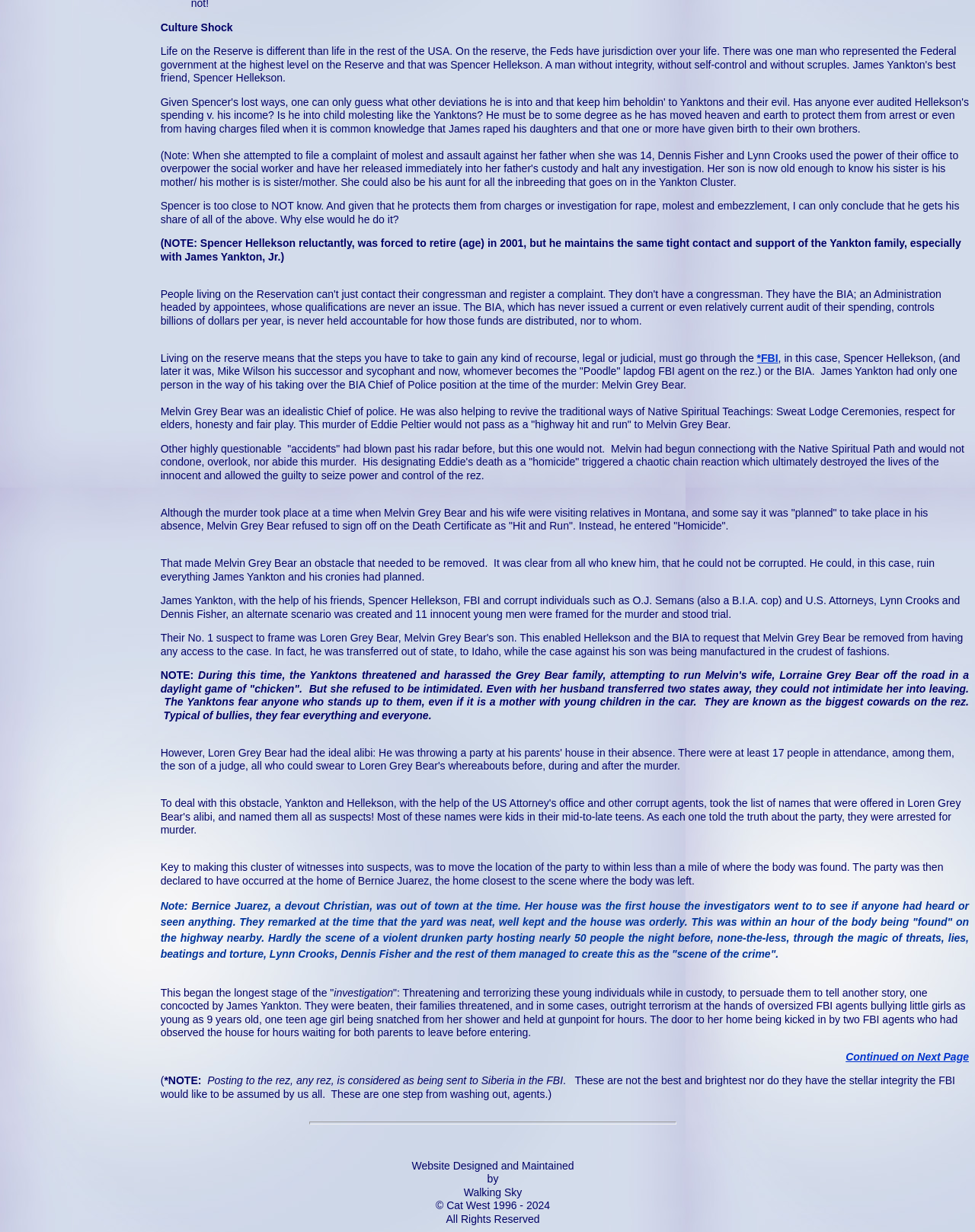Give a succinct answer to this question in a single word or phrase: 
What is the name of the FBI agent who was forced to retire in 2001?

Spencer Hellekson